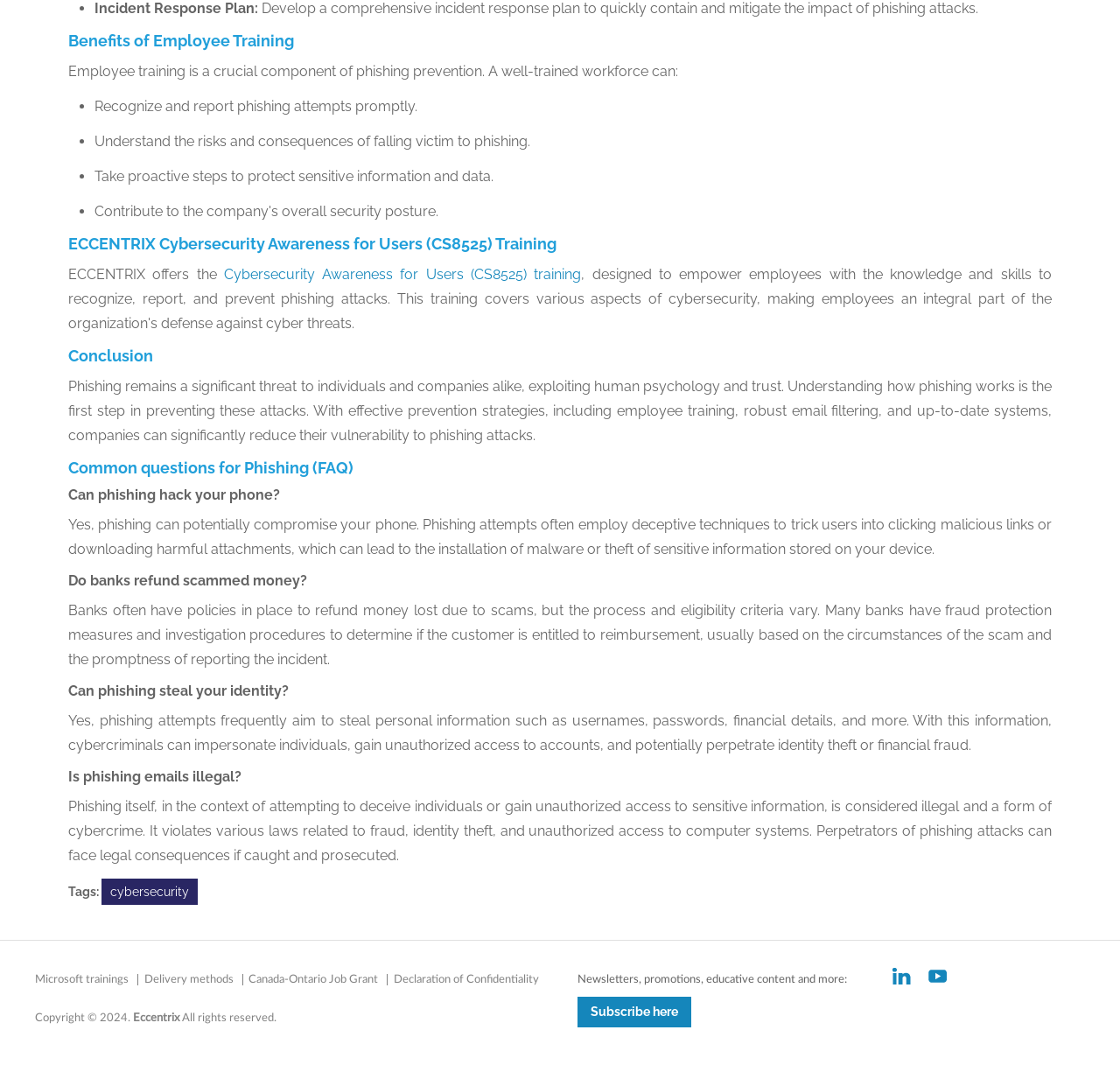Pinpoint the bounding box coordinates for the area that should be clicked to perform the following instruction: "Visit the 'Eccentrix' website".

[0.119, 0.944, 0.16, 0.955]